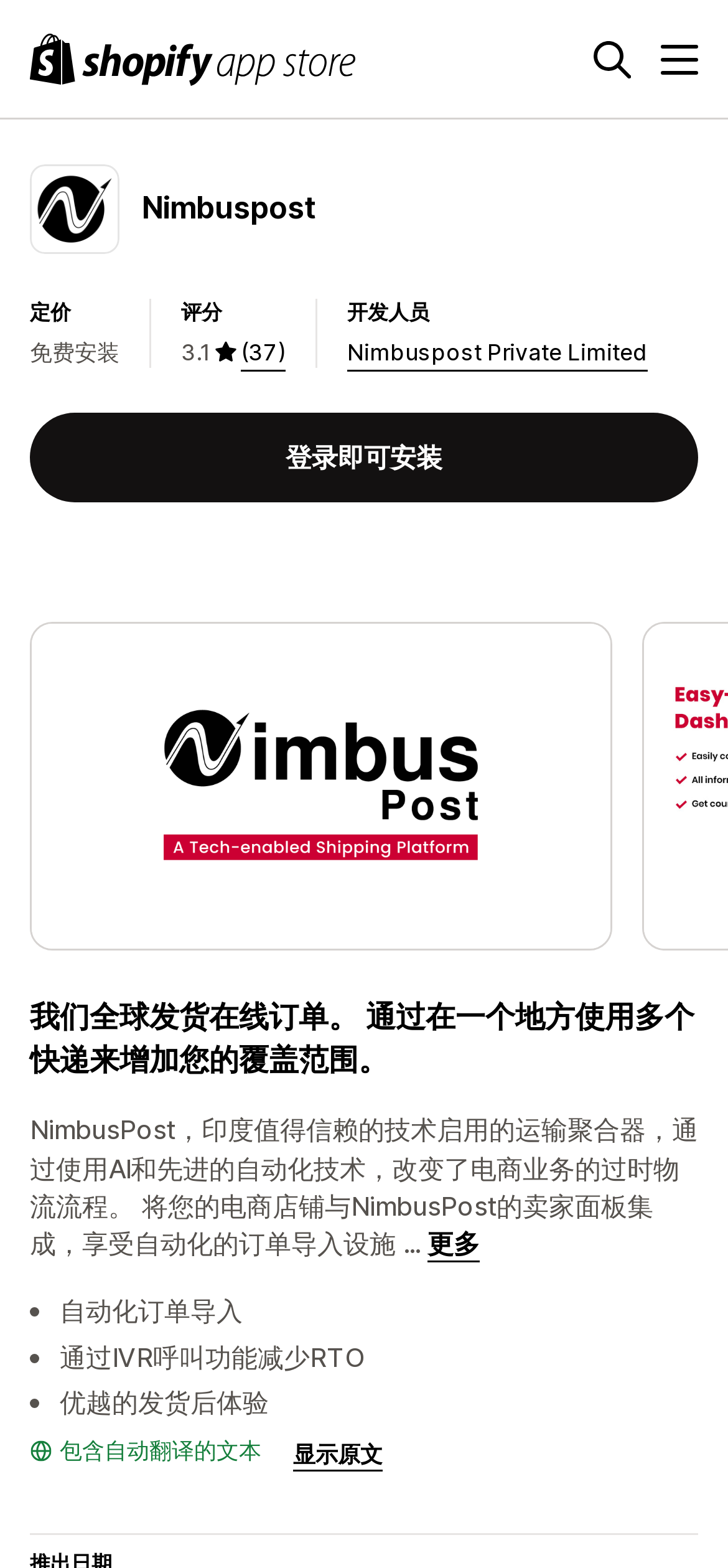Generate a comprehensive description of the webpage content.

This webpage is about NimbusPost, a reliable technology-enabled logistics aggregator in India. At the top left corner, there is a Shopify application store logo, and next to it, a search button and a menu button. Below the logo, there is a figure with the NimbusPost logo and a heading that reads "Nimbuspost". 

On the left side, there is a description list with three terms: "定价" (pricing), "评分" (rating), and "开发人员" (developer). The rating term has a detail section with a rating of 3.1 and 37 reviews. 

Below the description list, there is a button to log in and install the application. Next to it, there is a list item with an image and text that describes the benefits of using NimbusPost for shipping. 

Further down, there is a heading that explains the service of NimbusPost, which allows users to manage their global shipping online orders in one place. Below the heading, there is a paragraph of text that describes the benefits of using NimbusPost, including automated order import and shipment tracking.

At the bottom of the page, there are three list items with markers, each describing a benefit of using NimbusPost: automated order import, reduced RTO through IVR call functionality, and superior post-shipment experience. Next to the list items, there is an image and a static text that mentions the inclusion of auto-translated text. Finally, there is a link to show the original text.